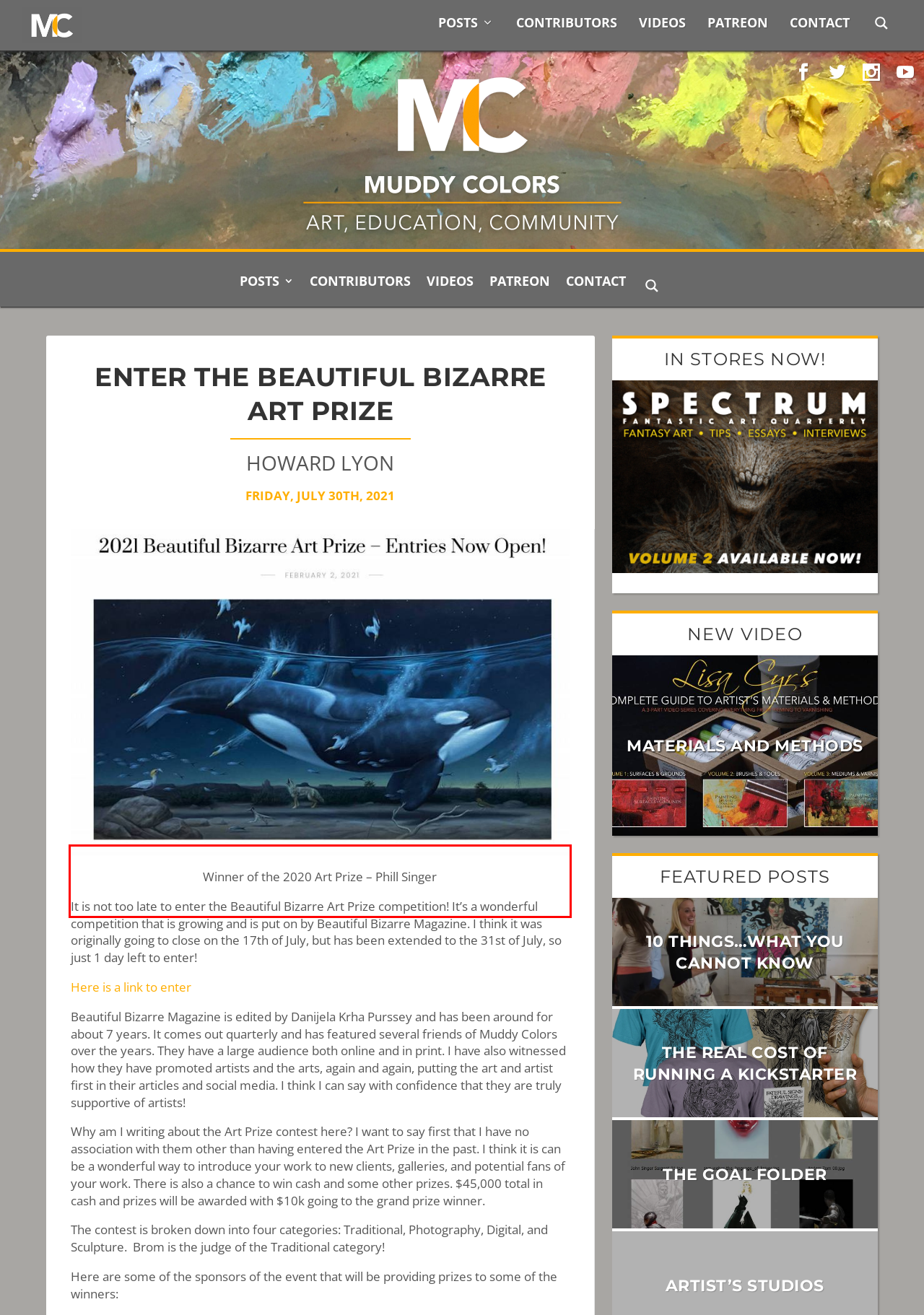You are provided with a screenshot of a webpage featuring a red rectangle bounding box. Extract the text content within this red bounding box using OCR.

It is not too late to enter the Beautiful Bizarre Art Prize competition! It’s a wonderful competition that is growing and is put on by Beautiful Bizarre Magazine. I think it was originally going to close on the 17th of July, but has been extended to the 31st of July, so just 1 day left to enter!